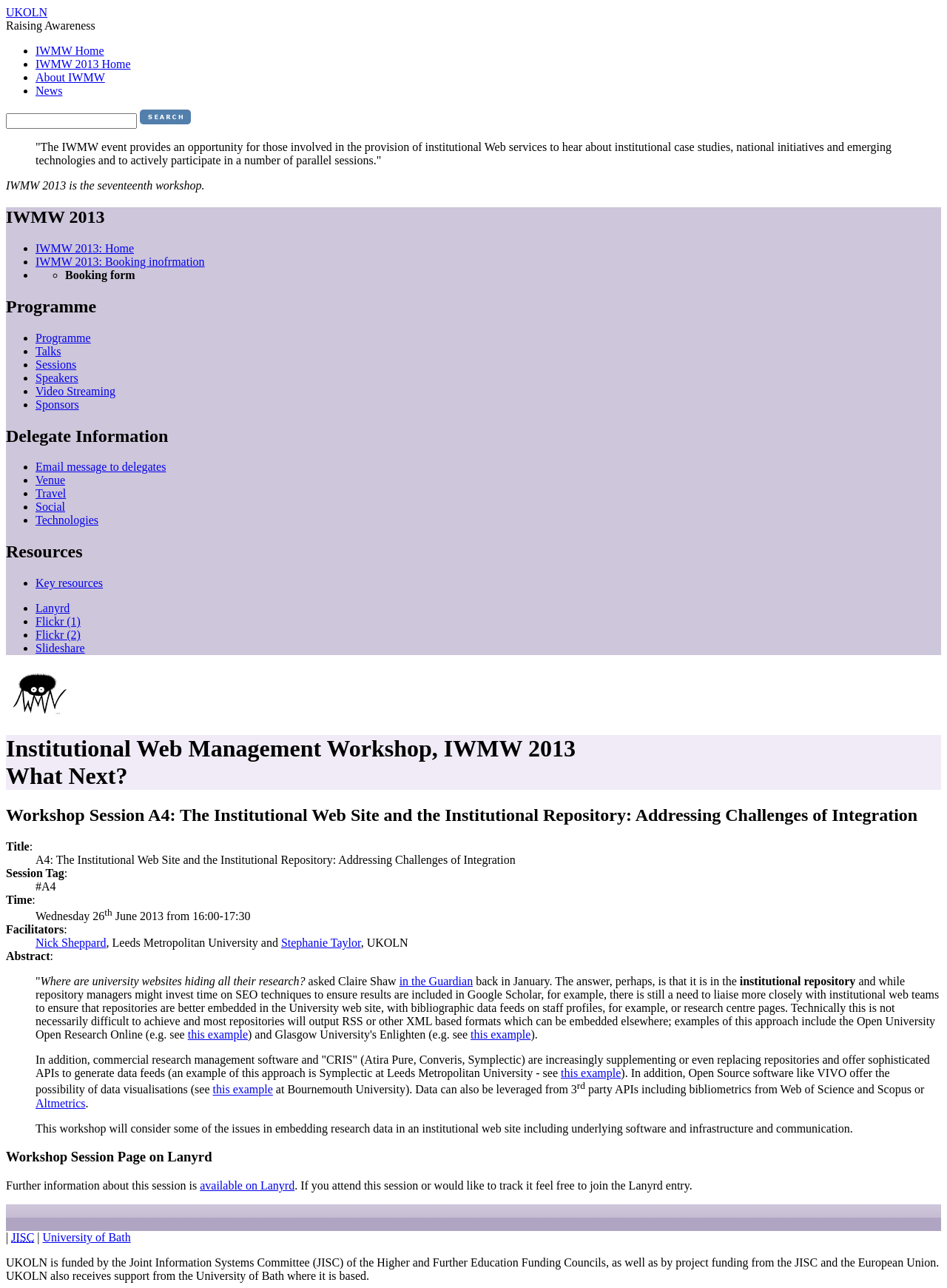What is the name of the workshop?
Please elaborate on the answer to the question with detailed information.

The name of the workshop can be found in the heading 'IWMW 2013' at the top of the webpage, which indicates that the webpage is about the Institutional Web Management Workshop 2013.